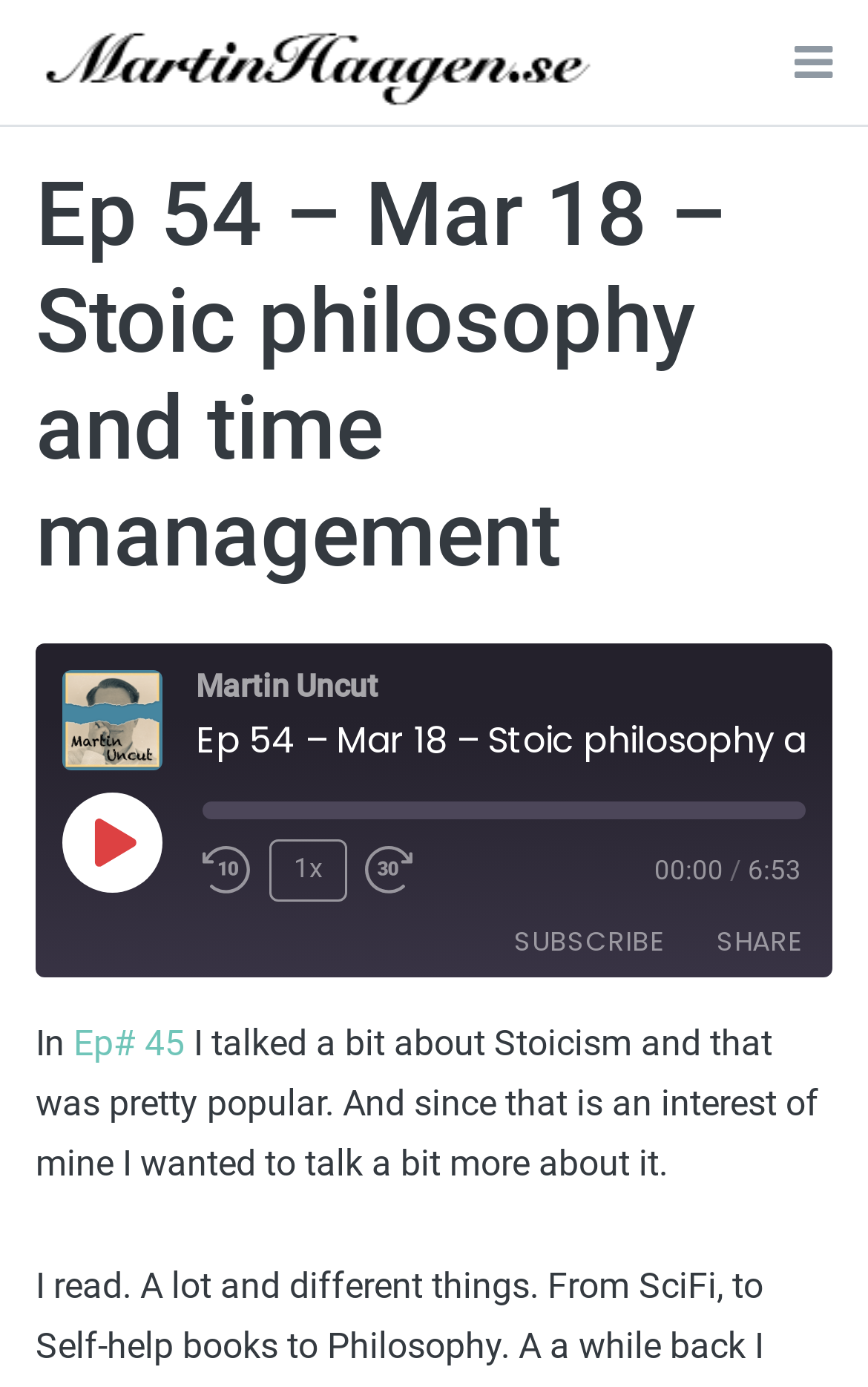Please answer the following question using a single word or phrase: 
How many buttons are there on the webpage?

11